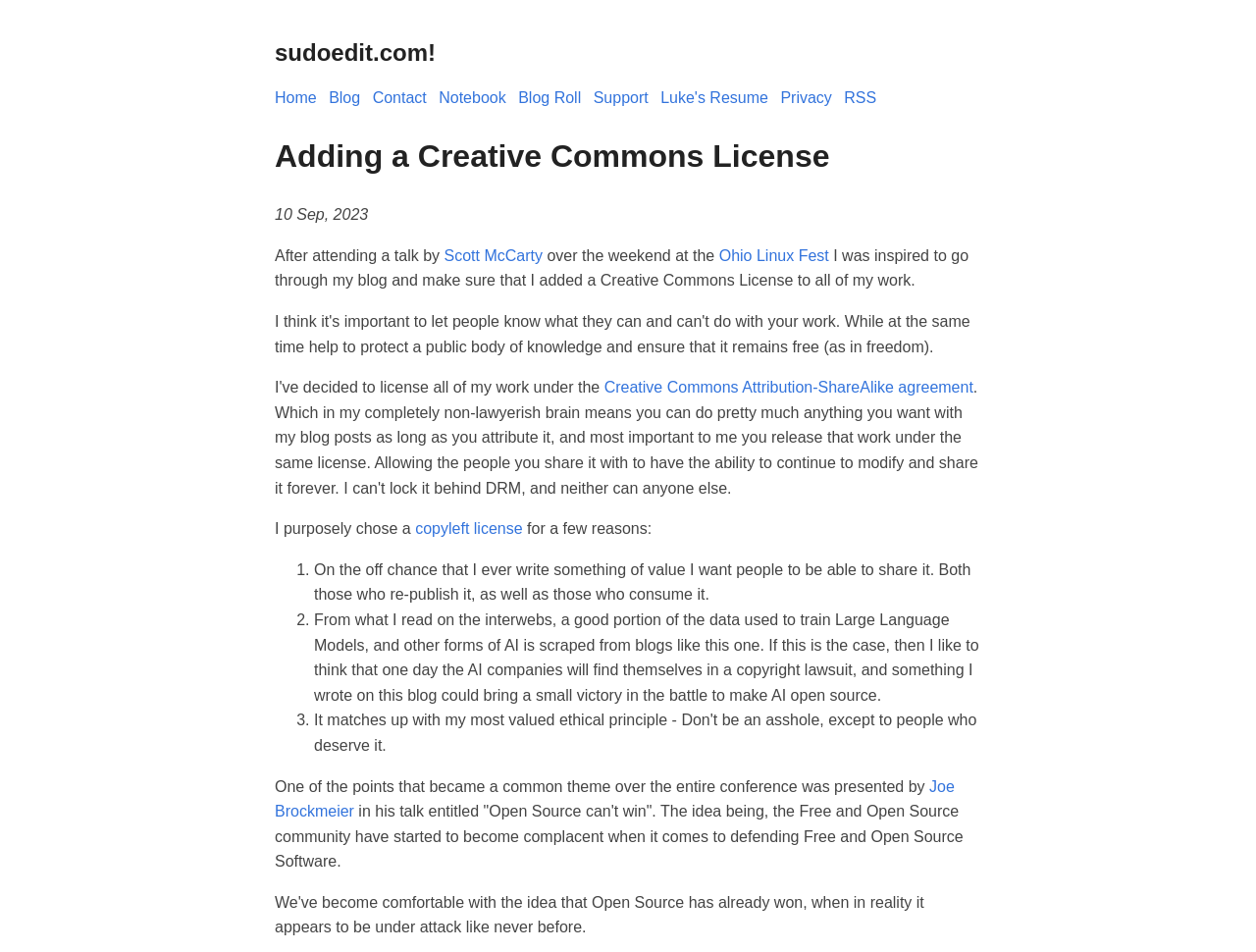Please locate the bounding box coordinates for the element that should be clicked to achieve the following instruction: "read about Creative Commons Attribution-ShareAlike agreement". Ensure the coordinates are given as four float numbers between 0 and 1, i.e., [left, top, right, bottom].

[0.481, 0.398, 0.775, 0.416]